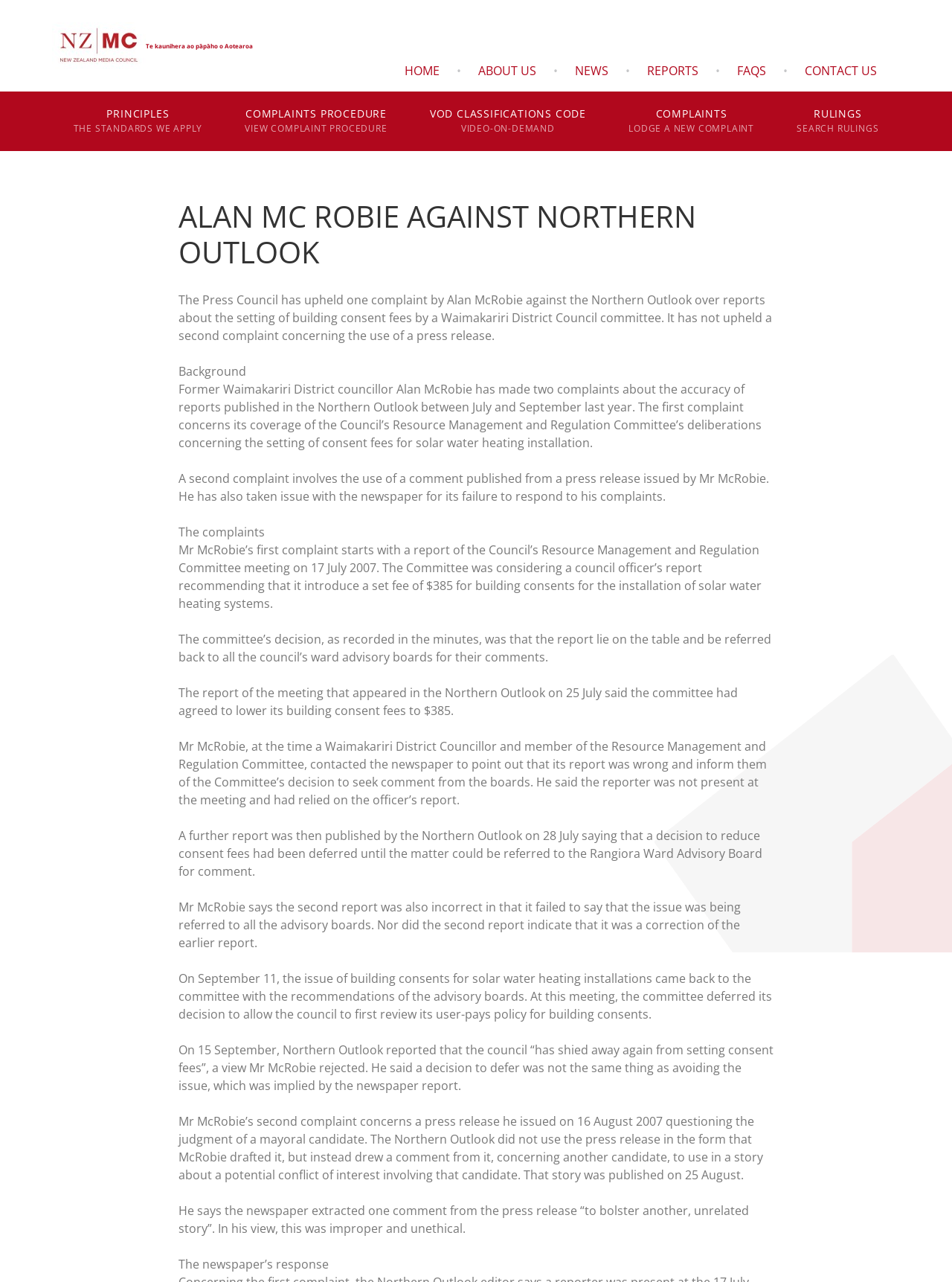Locate the bounding box of the UI element with the following description: "Forest Acres Deep Cleaning".

None